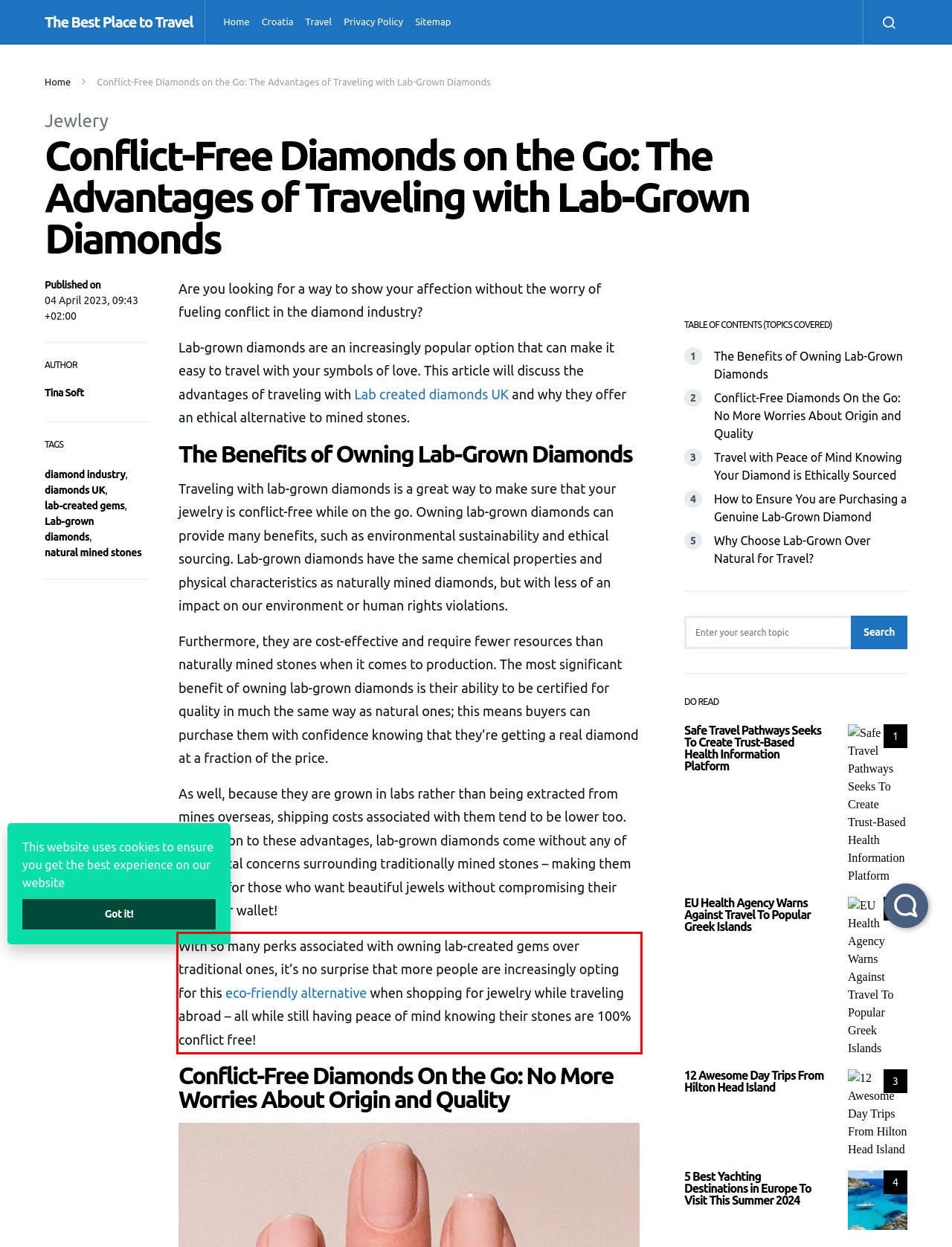Please extract the text content within the red bounding box on the webpage screenshot using OCR.

With so many perks associated with owning lab-created gems over traditional ones, it’s no surprise that more people are increasingly opting for this eco-friendly alternative when shopping for jewelry while traveling abroad – all while still having peace of mind knowing their stones are 100% conflict free!